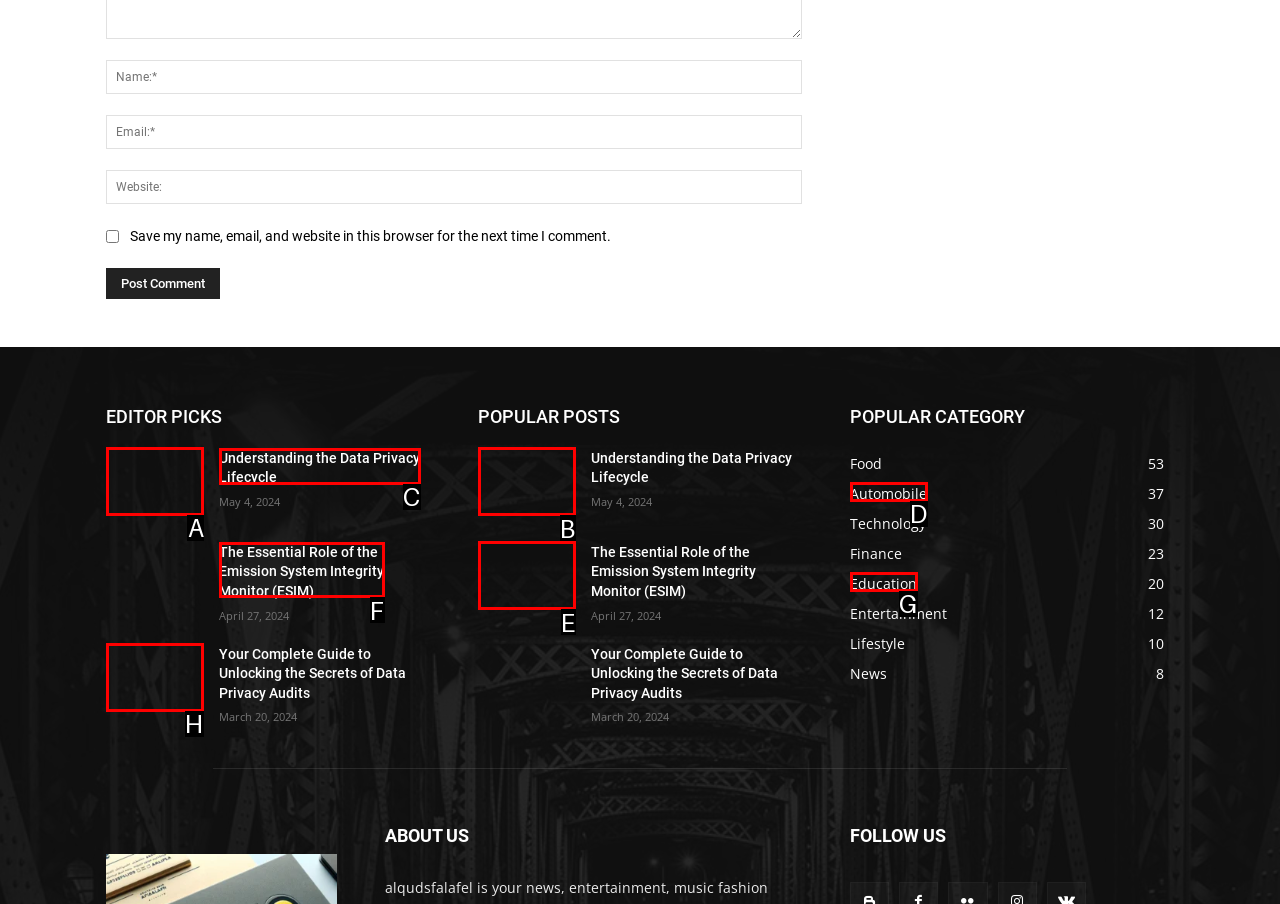Based on the task: Read the article 'Understanding the Data Privacy Lifecycle', which UI element should be clicked? Answer with the letter that corresponds to the correct option from the choices given.

A